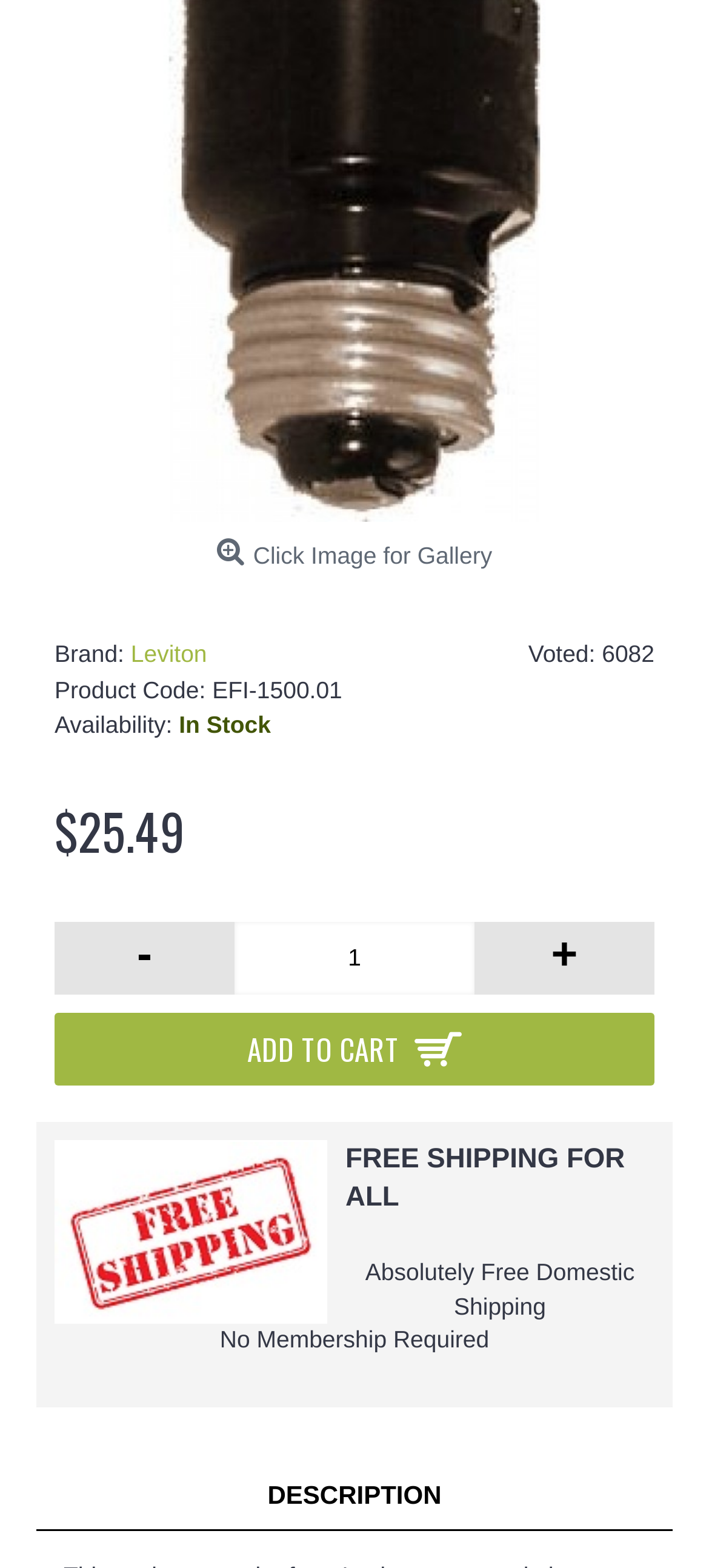Given the webpage screenshot and the description, determine the bounding box coordinates (top-left x, top-left y, bottom-right x, bottom-right y) that define the location of the UI element matching this description: +

[0.669, 0.588, 0.923, 0.634]